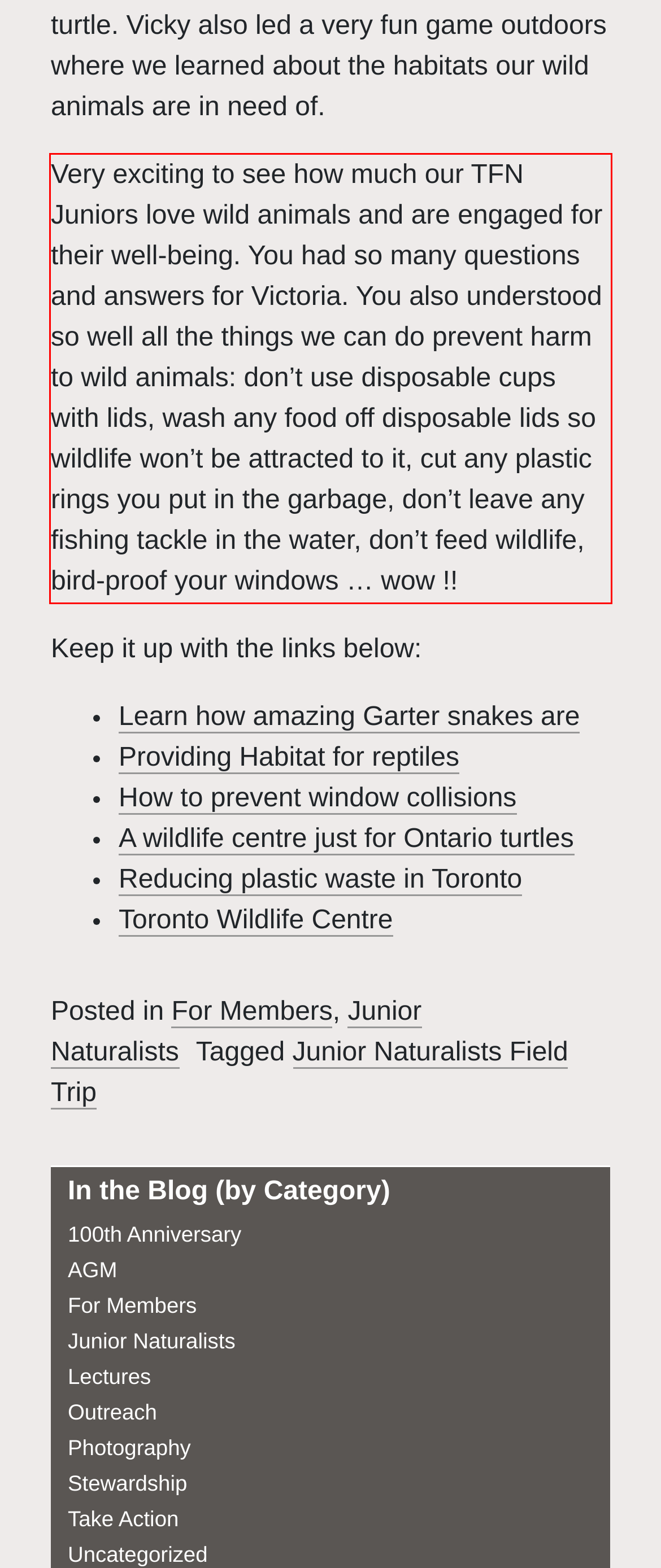Identify the text inside the red bounding box on the provided webpage screenshot by performing OCR.

Very exciting to see how much our TFN Juniors love wild animals and are engaged for their well-being. You had so many questions and answers for Victoria. You also understood so well all the things we can do prevent harm to wild animals: don’t use disposable cups with lids, wash any food off disposable lids so wildlife won’t be attracted to it, cut any plastic rings you put in the garbage, don’t leave any fishing tackle in the water, don’t feed wildlife, bird-proof your windows … wow !!